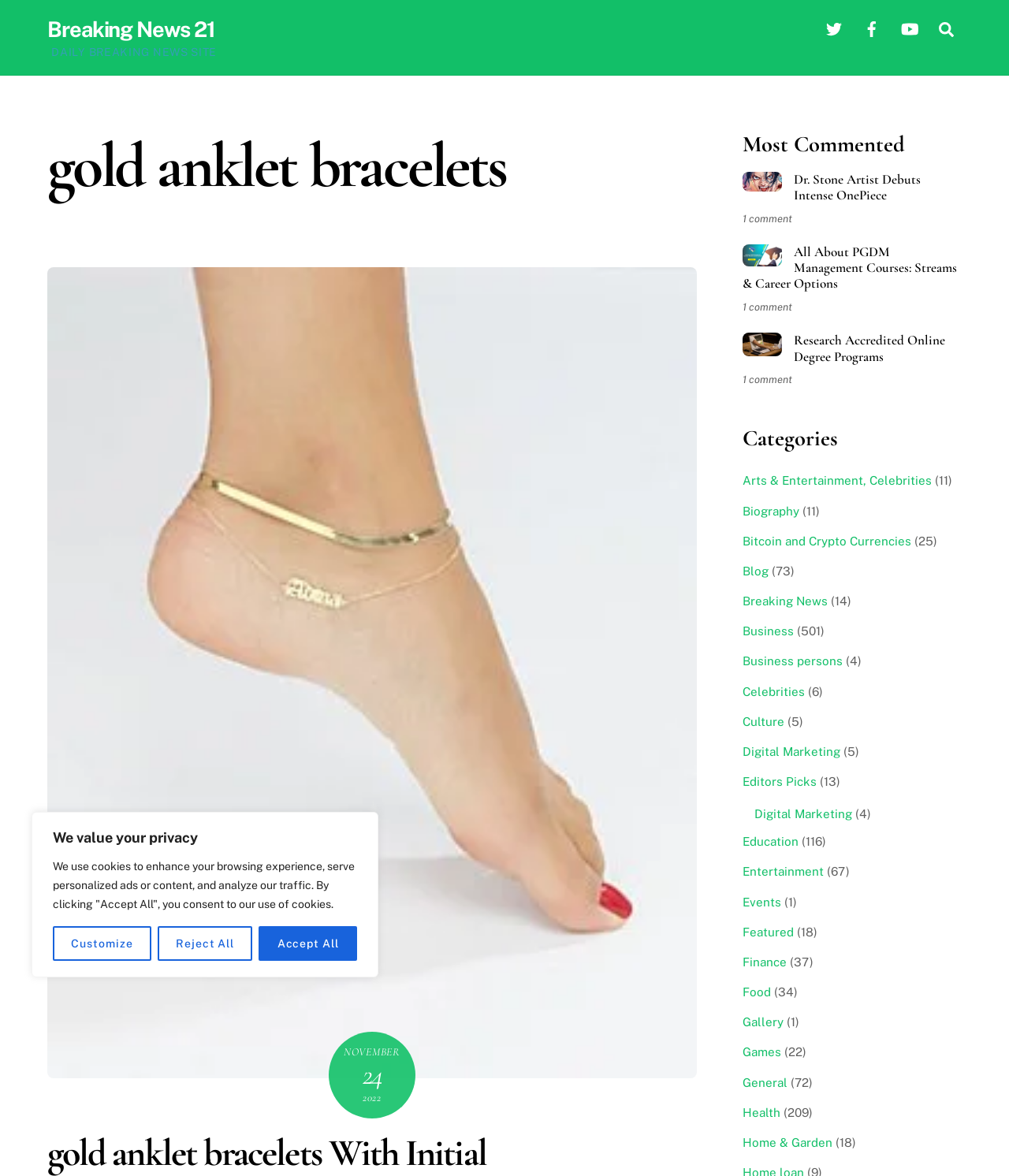Present a detailed account of what is displayed on the webpage.

The webpage is a news website with a focus on breaking news. At the top, there is a privacy notice with buttons to customize, reject, or accept all cookies. Below this, there is a header section with links to social media platforms, including Twitter, Facebook, and YouTube, as well as a search bar.

The main content area is divided into two sections. On the left, there is a list of news articles, each with a heading, a brief summary, and an image. The articles are categorized by topic, with headings such as "Most Commented" and "Categories". The categories include Arts & Entertainment, Biography, Bitcoin and Crypto Currencies, and many others.

On the right, there is a section with a heading "gold anklet bracelets" and a subheading "With Initial". Below this, there is a list of links to related news articles, each with a brief summary and an image. There is also a time stamp indicating the date and time of the article, which is November 24, 2022.

At the bottom of the page, there is a list of categories with the number of articles in each category in parentheses. The categories are listed in alphabetical order, ranging from Arts & Entertainment to General.